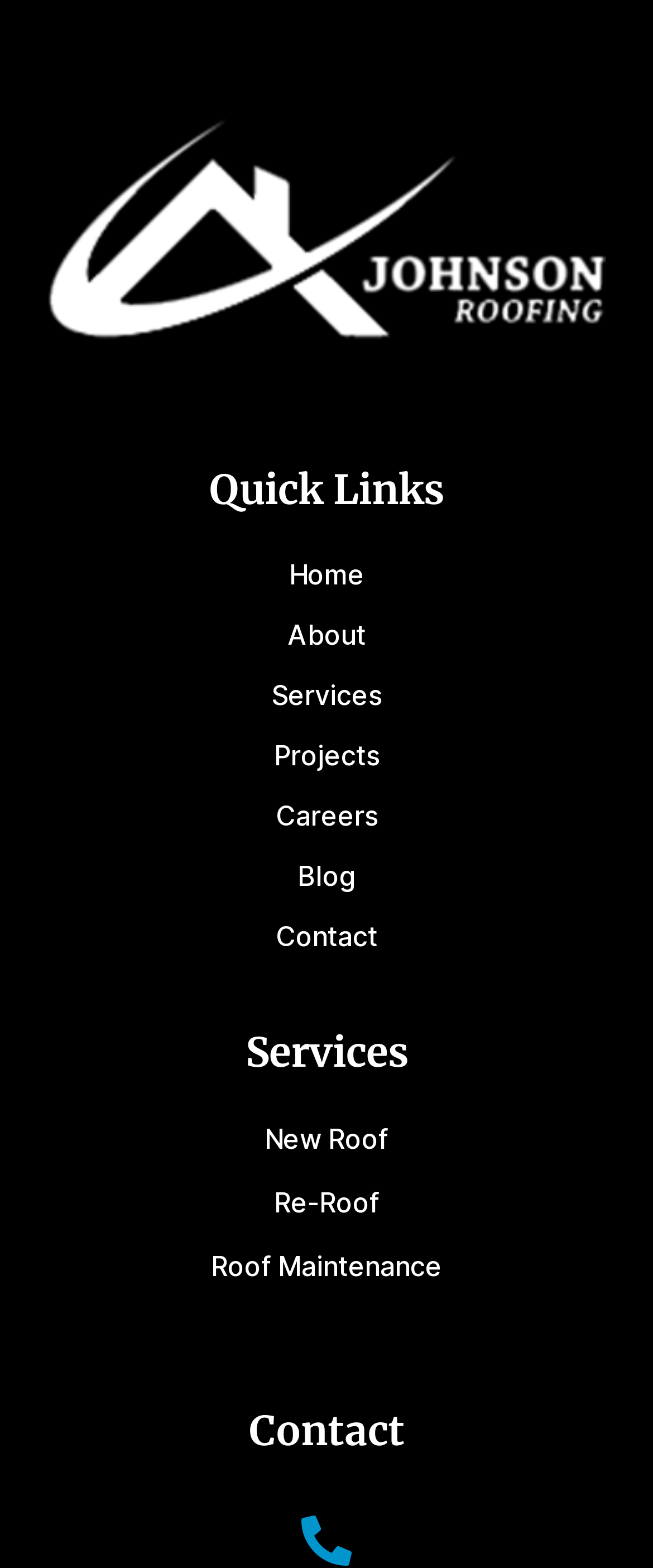Identify the bounding box coordinates of the section to be clicked to complete the task described by the following instruction: "click the logo". The coordinates should be four float numbers between 0 and 1, formatted as [left, top, right, bottom].

[0.073, 0.076, 0.927, 0.217]